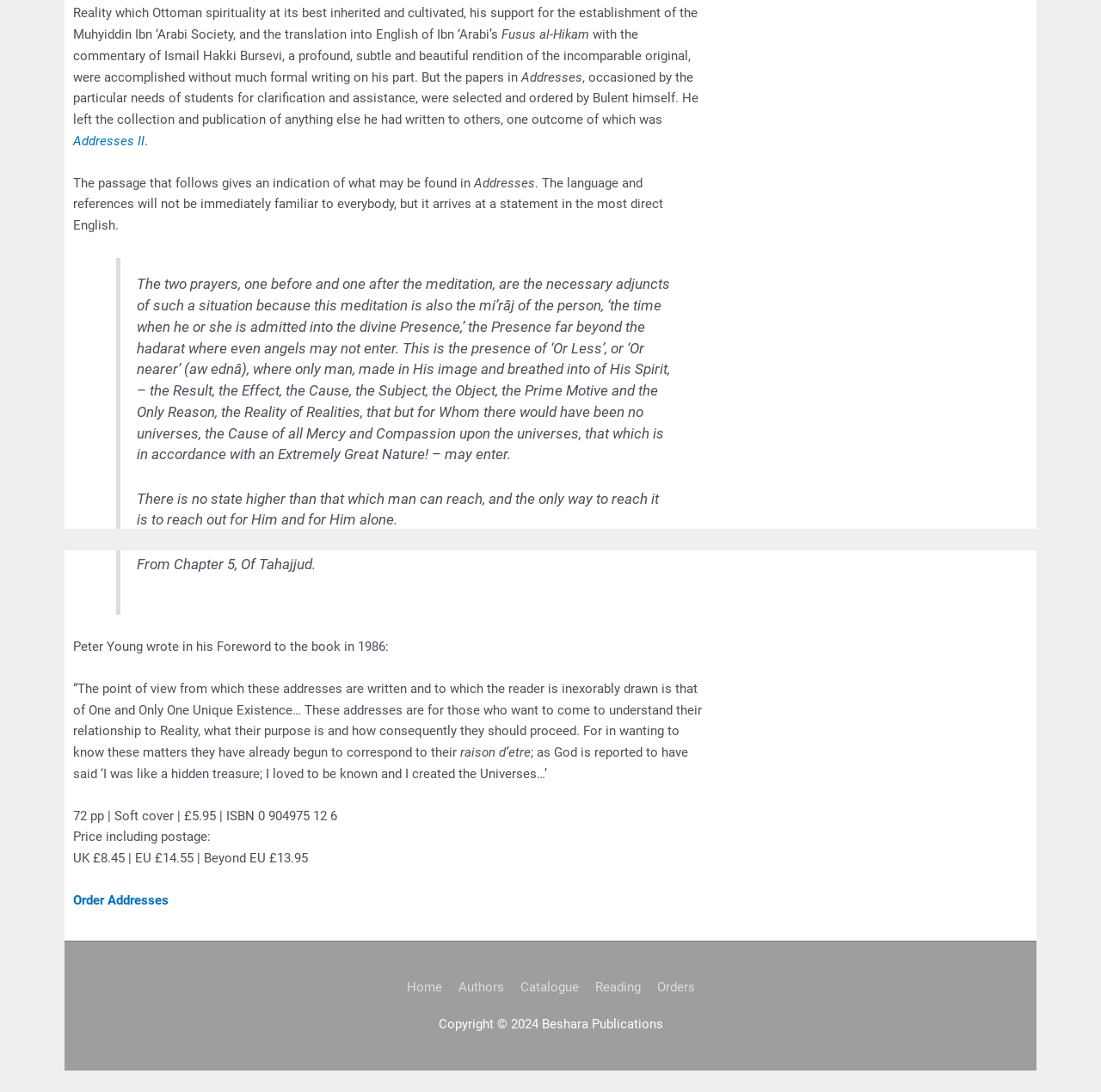Find the UI element described as: "Legal" and predict its bounding box coordinates. Ensure the coordinates are four float numbers between 0 and 1, [left, top, right, bottom].

None